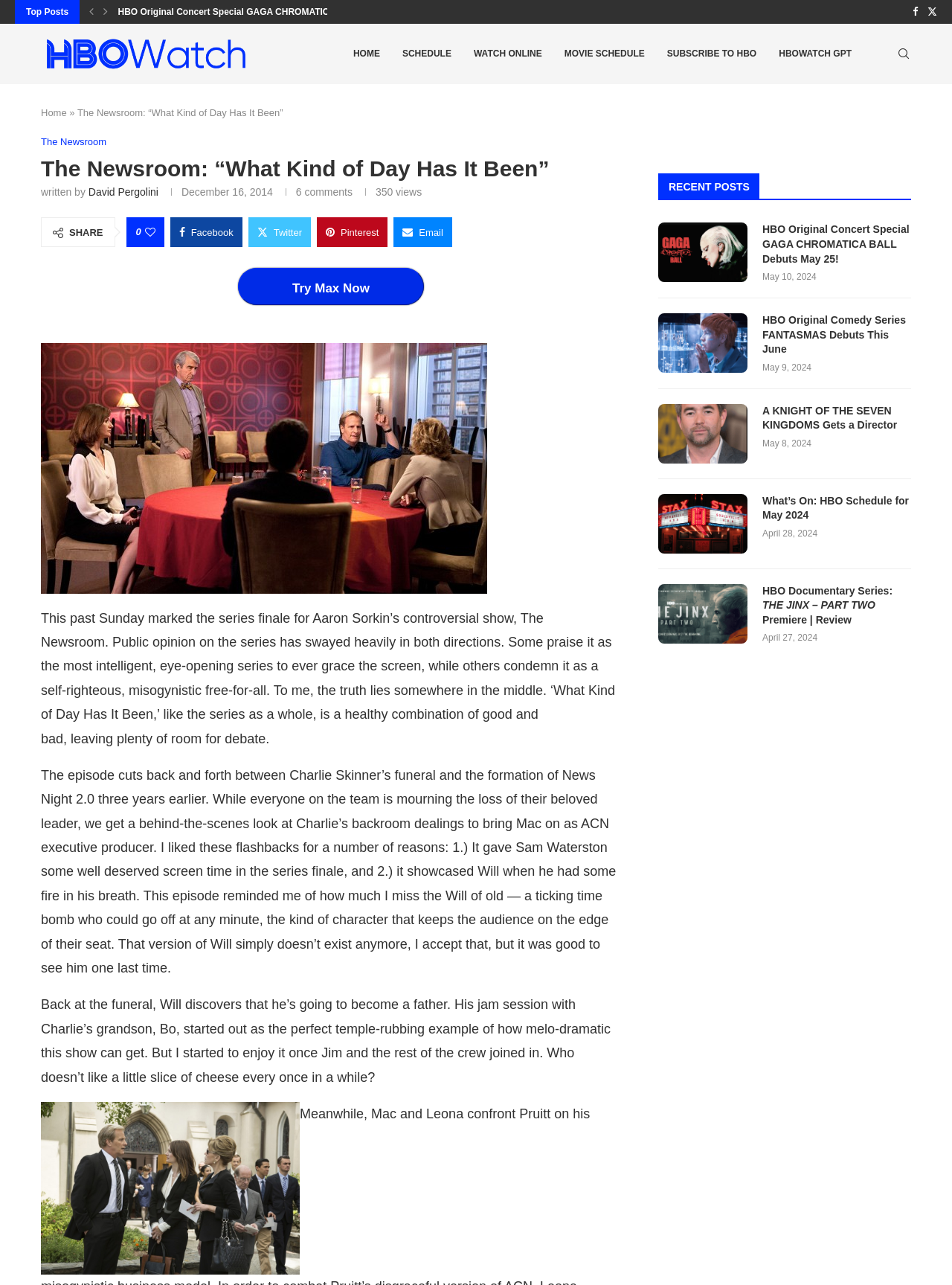Specify the bounding box coordinates of the area to click in order to follow the given instruction: "Try Max Now."

[0.25, 0.209, 0.445, 0.238]